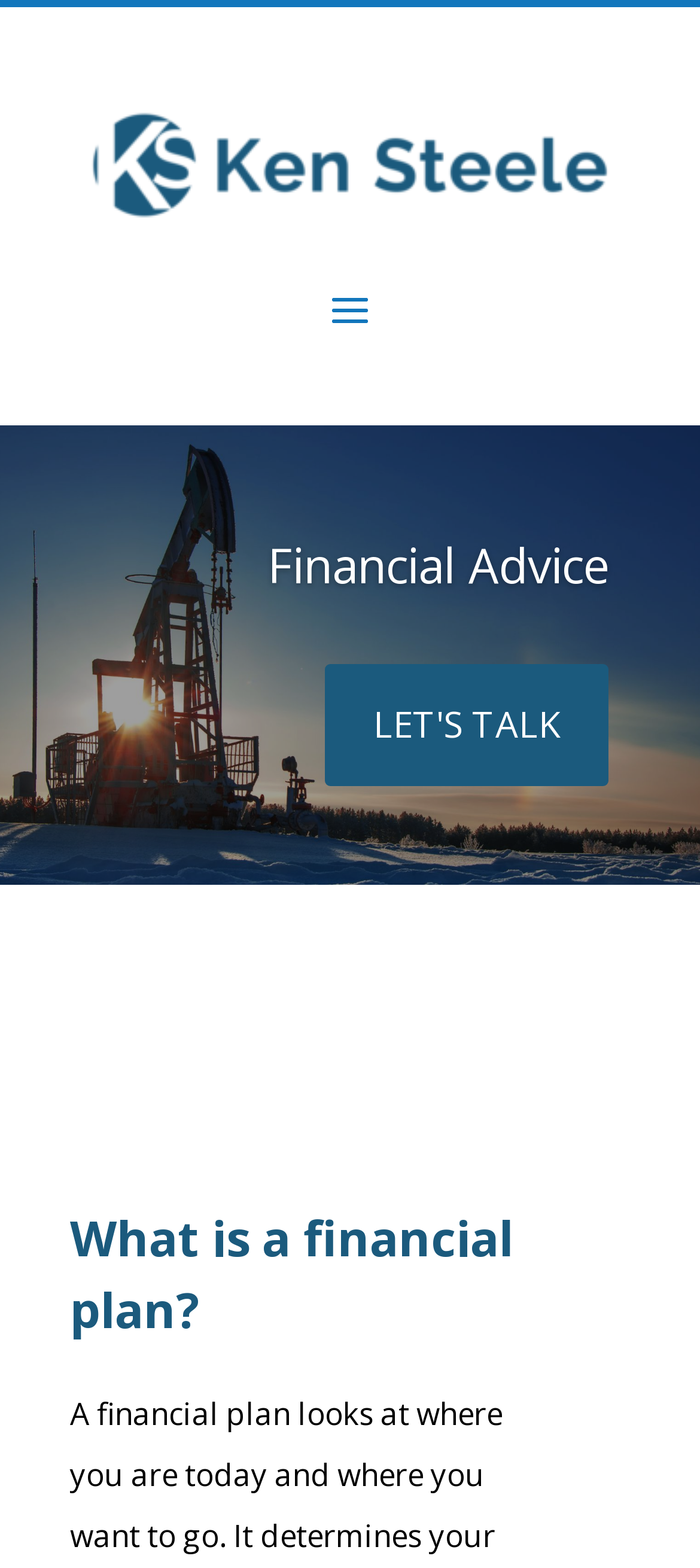Find the bounding box coordinates for the HTML element described in this sentence: "Let's Talk". Provide the coordinates as four float numbers between 0 and 1, in the format [left, top, right, bottom].

[0.465, 0.423, 0.87, 0.501]